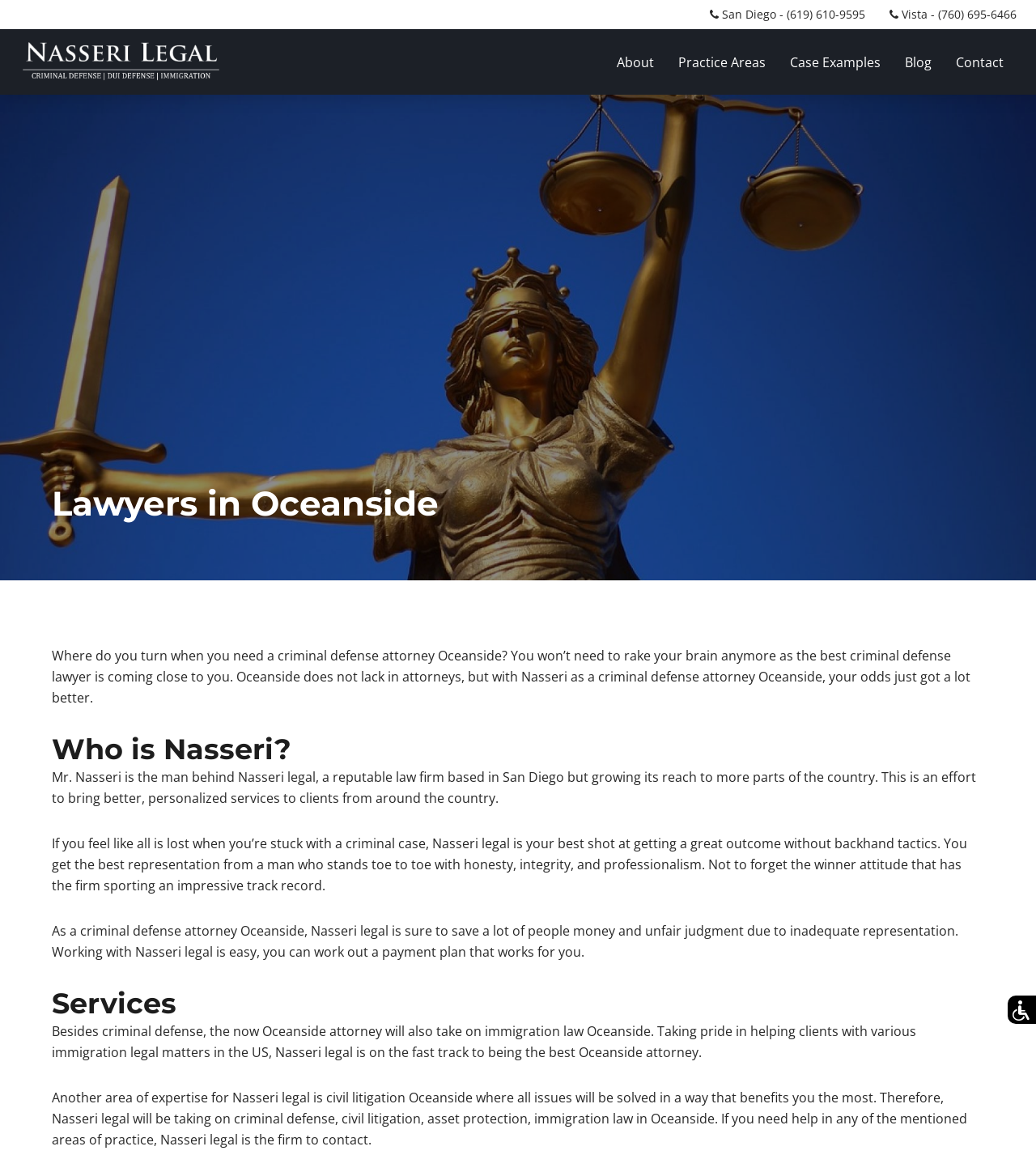Please find and report the bounding box coordinates of the element to click in order to perform the following action: "Click the 'Blog' link". The coordinates should be expressed as four float numbers between 0 and 1, in the format [left, top, right, bottom].

[0.873, 0.046, 0.899, 0.06]